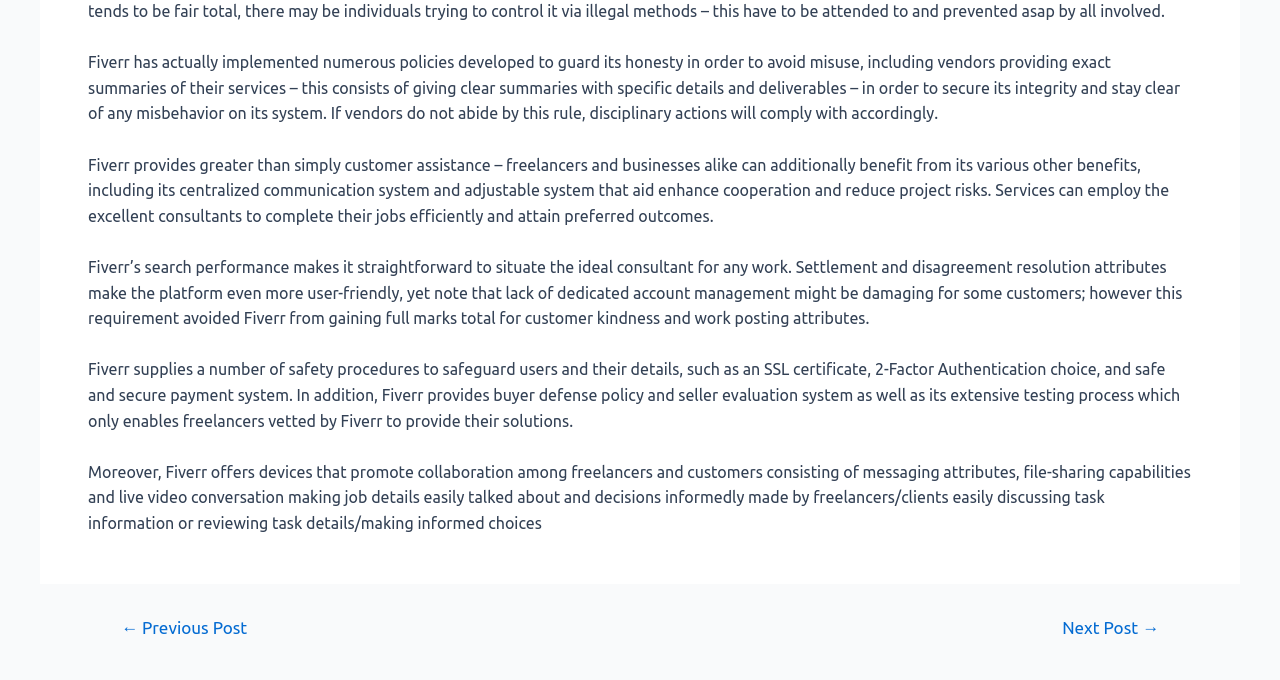What features does Fiverr offer for collaboration?
Give a thorough and detailed response to the question.

According to the text, Fiverr provides tools that promote collaboration among freelancers and customers, including messaging features, file-sharing capabilities, and live video chat, making it easy to discuss job details and make informed decisions.